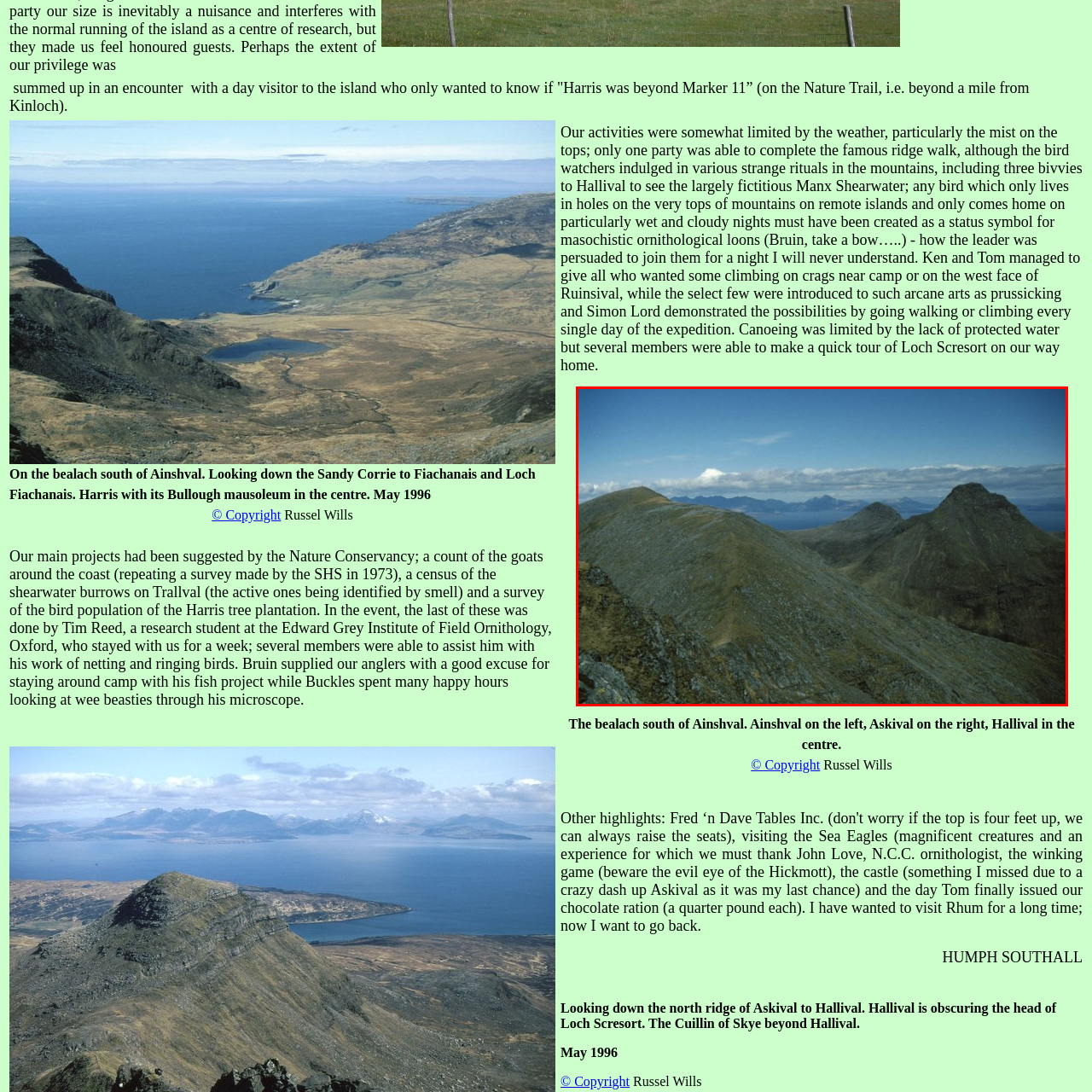Give an in-depth description of the image within the red border.

This breathtaking photograph captures the stunning landscape of the bealach south of Ainshval, showcasing the rugged terrain of Harris. In the foreground, the undulating slopes of Ainshval display a mix of rocky and grassy textures, leading the eye towards the majestic peaks of Askival and Hallival, which rise prominently in the background. The sky is a vibrant blue with soft, wispy clouds, accentuating the natural beauty of the location. This panoramic view reflects the essence of a remote Scottish island, highlighting not only its geological grandeur but also the tranquility of the untouched wilderness. The image was captured in May 1996 by Russel Wills, providing a glimpse into a landscape that merges adventure and nature's splendor.